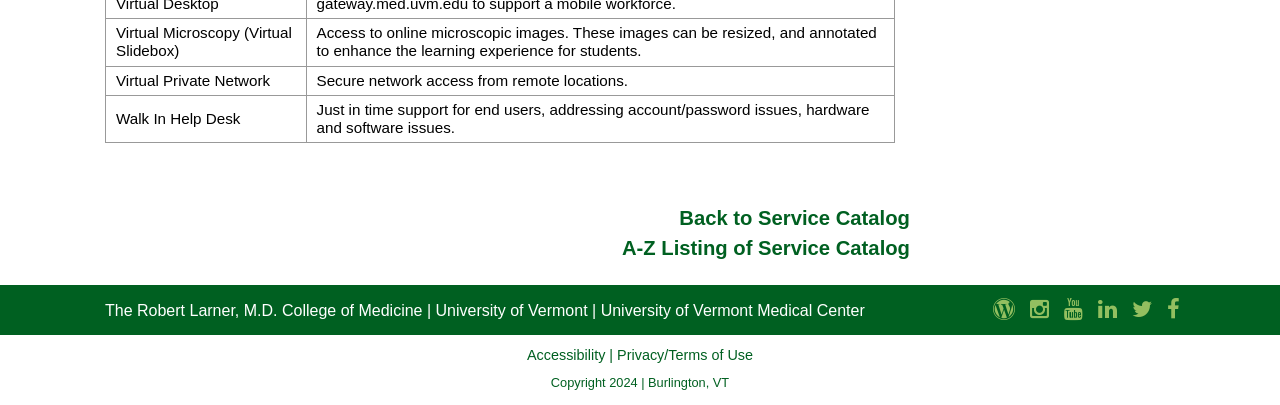Can you find the bounding box coordinates for the UI element given this description: "University of Vermont Medical Center"? Provide the coordinates as four float numbers between 0 and 1: [left, top, right, bottom].

[0.469, 0.746, 0.676, 0.788]